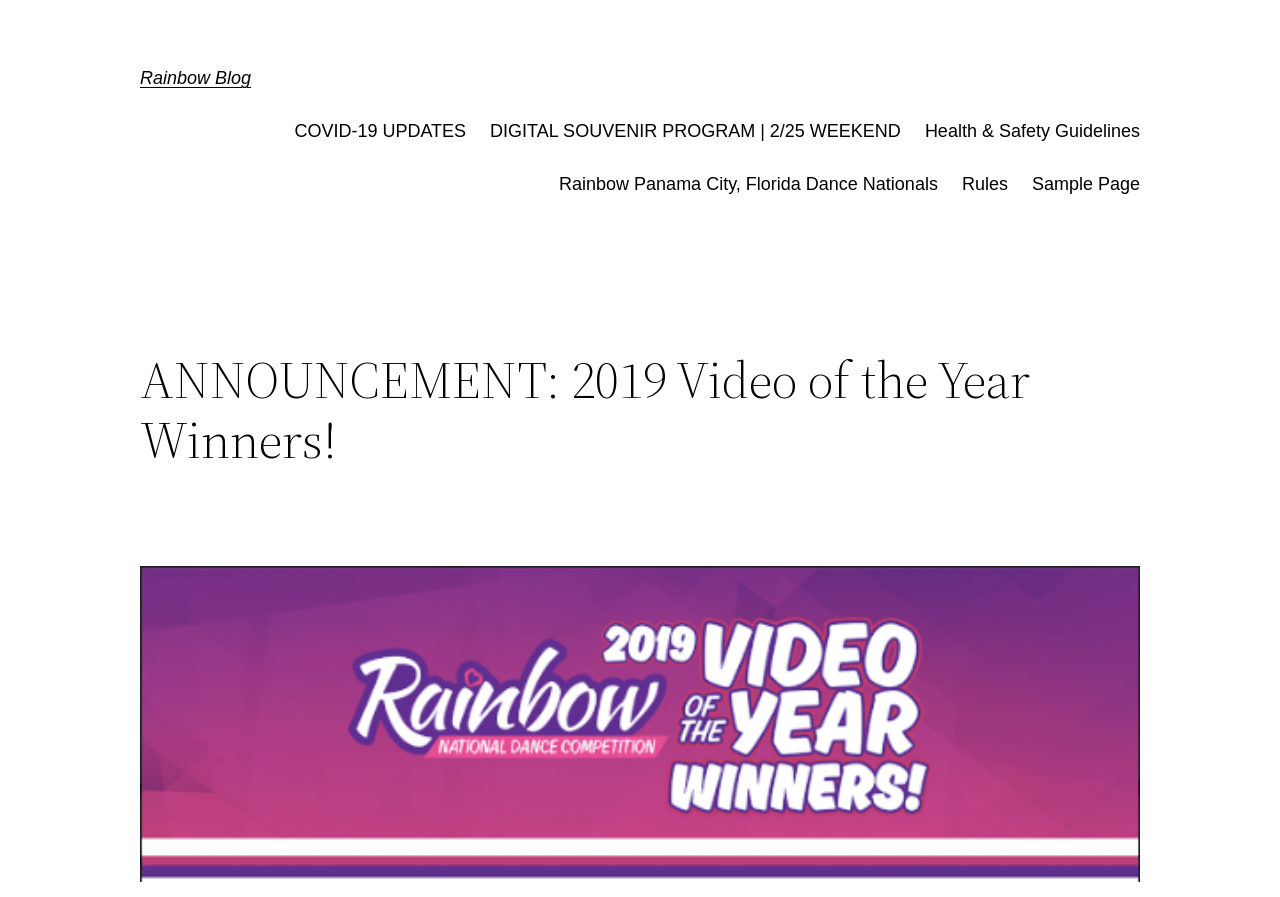Write a detailed summary of the webpage.

The webpage appears to be a blog page, specifically the Rainbow Blog, as indicated by the heading at the top left corner of the page. Below the blog title, there are several links arranged horizontally, including "COVID-19 UPDATES", "DIGITAL SOUVENIR PROGRAM | 2/25 WEEKEND", "Health & Safety Guidelines", and more. These links are positioned in the top-middle section of the page.

The main content of the page is an announcement, titled "ANNOUNCEMENT: 2019 Video of the Year Winners!", which is a heading located in the middle-left section of the page. Below this heading, there is a large figure, likely an image or a video, that occupies most of the bottom half of the page. The figure is centered and takes up a significant amount of space, suggesting that it is the main focus of the announcement.